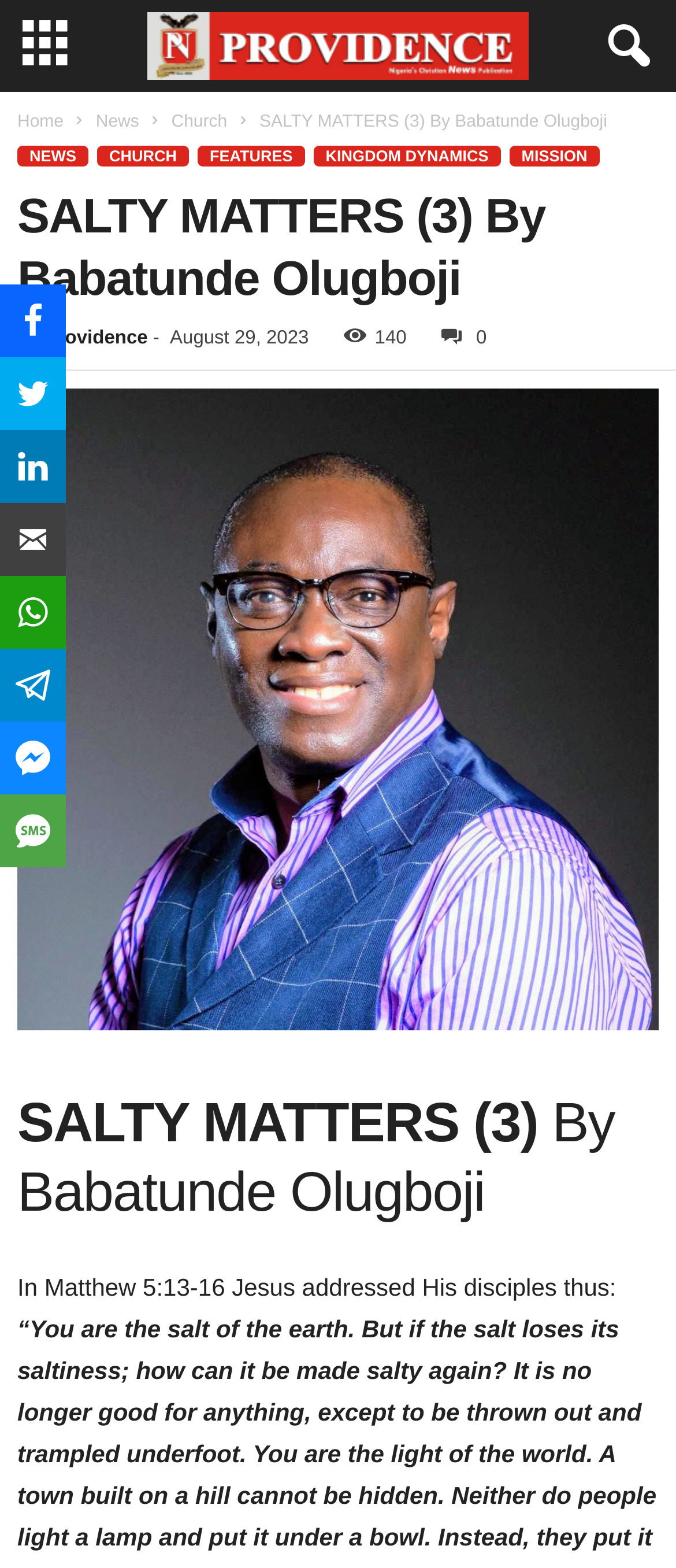Identify the bounding box coordinates of the element that should be clicked to fulfill this task: "Click on the 'NEWS' link". The coordinates should be provided as four float numbers between 0 and 1, i.e., [left, top, right, bottom].

[0.026, 0.093, 0.131, 0.106]